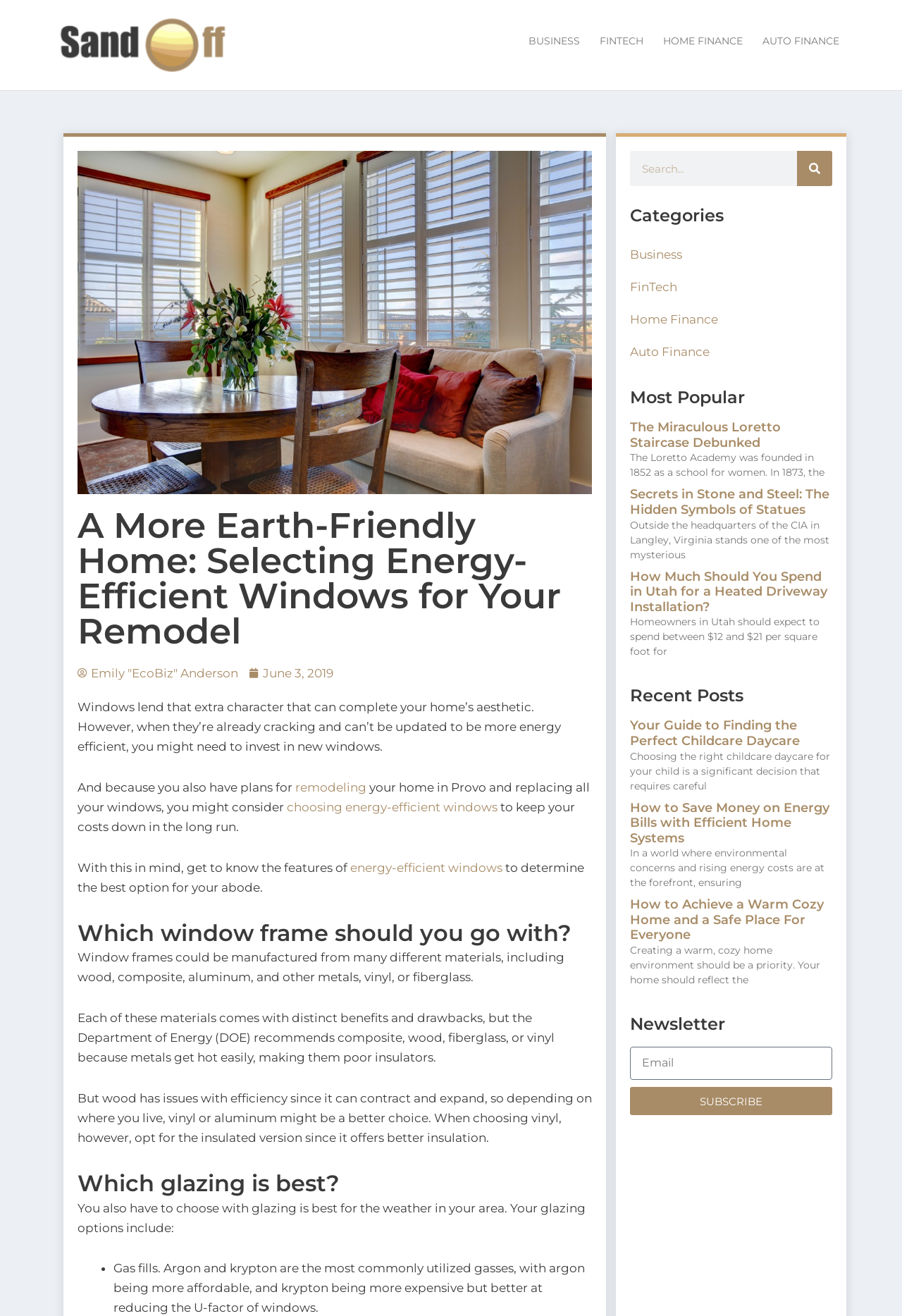Could you highlight the region that needs to be clicked to execute the instruction: "Click the 'HOME FINANCE' link"?

[0.724, 0.016, 0.834, 0.046]